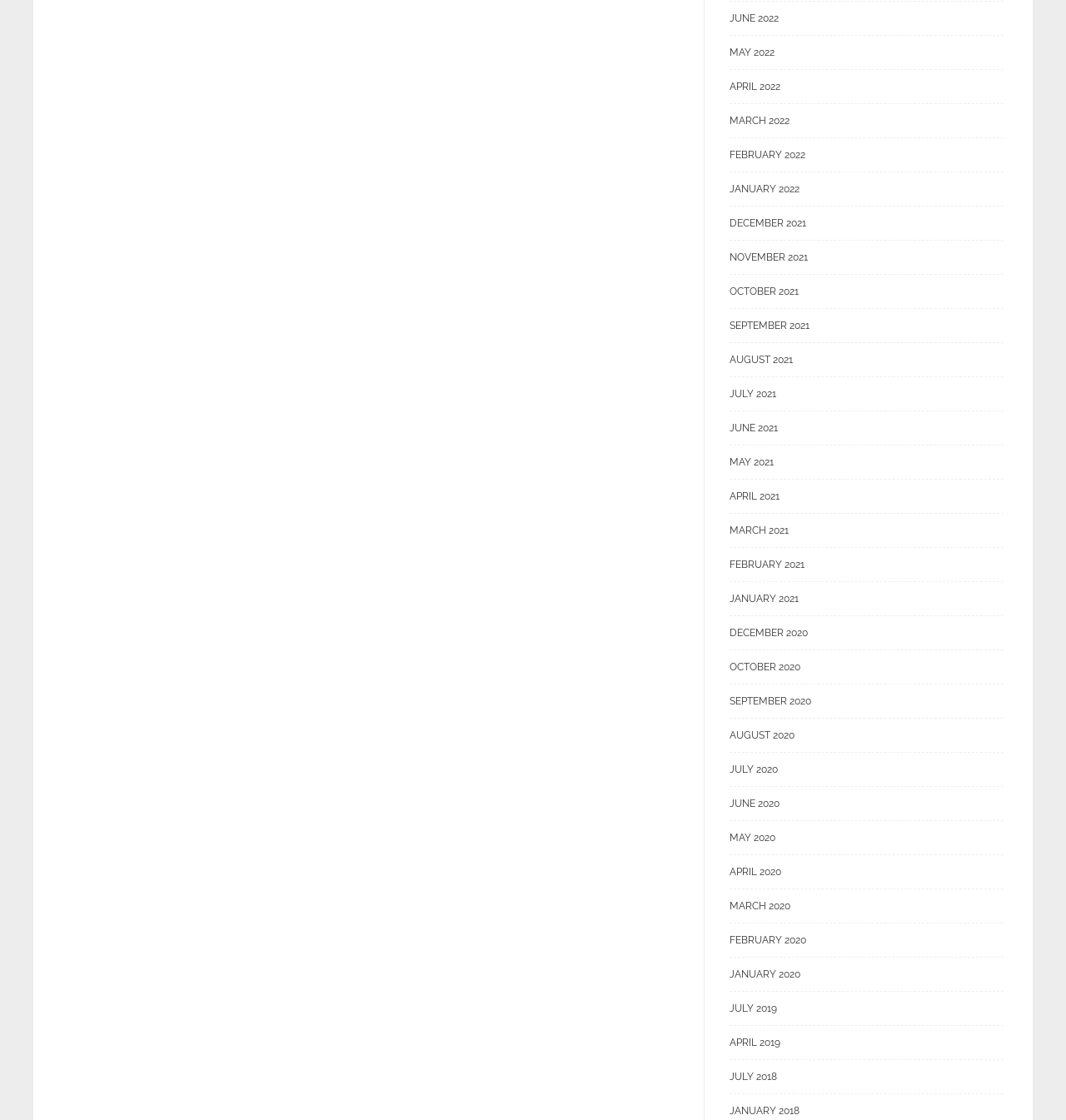With reference to the screenshot, provide a detailed response to the question below:
Are there any months listed from 2019?

I searched the links on the webpage and found that there are two months listed from 2019: 'JULY 2019' and 'APRIL 2019'.